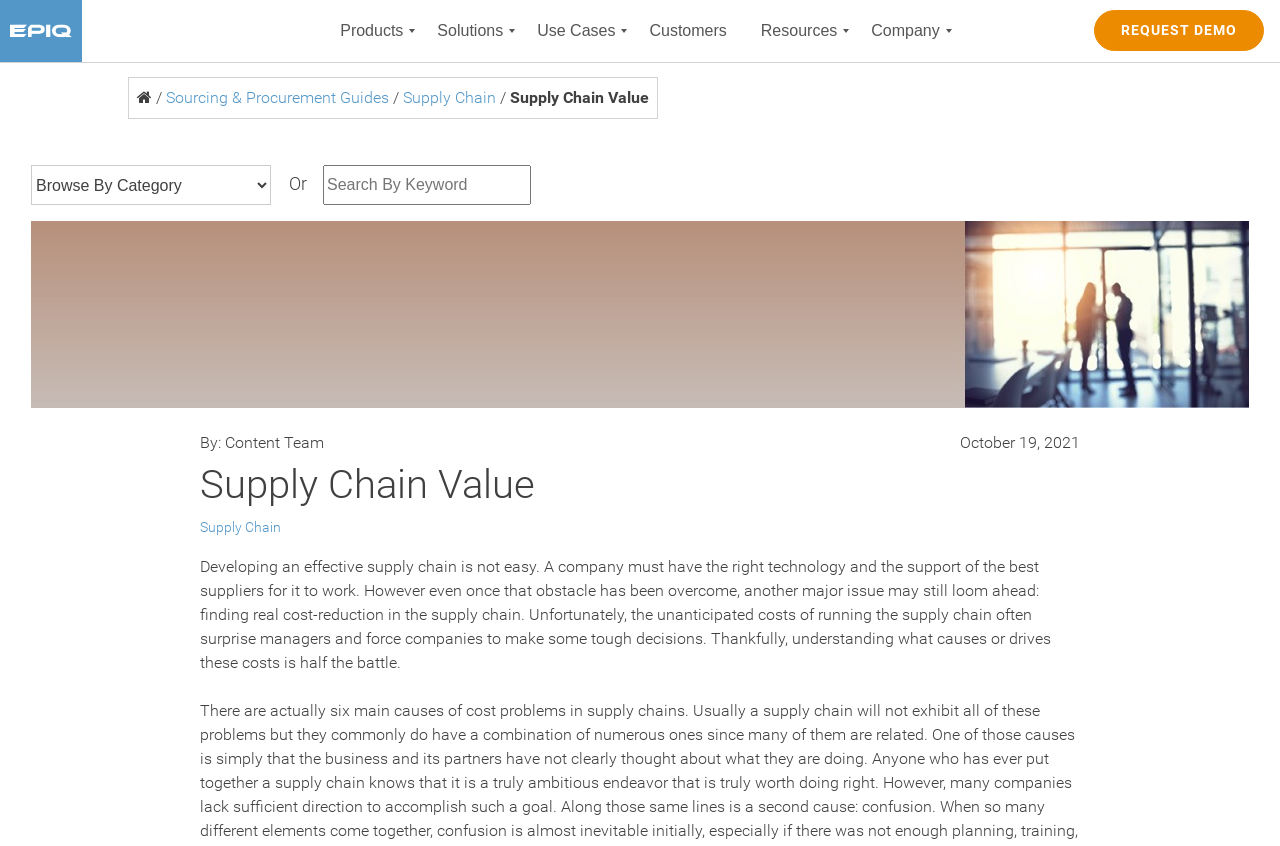Specify the bounding box coordinates for the region that must be clicked to perform the given instruction: "Click the REQUEST DEMO link".

[0.854, 0.012, 0.988, 0.06]